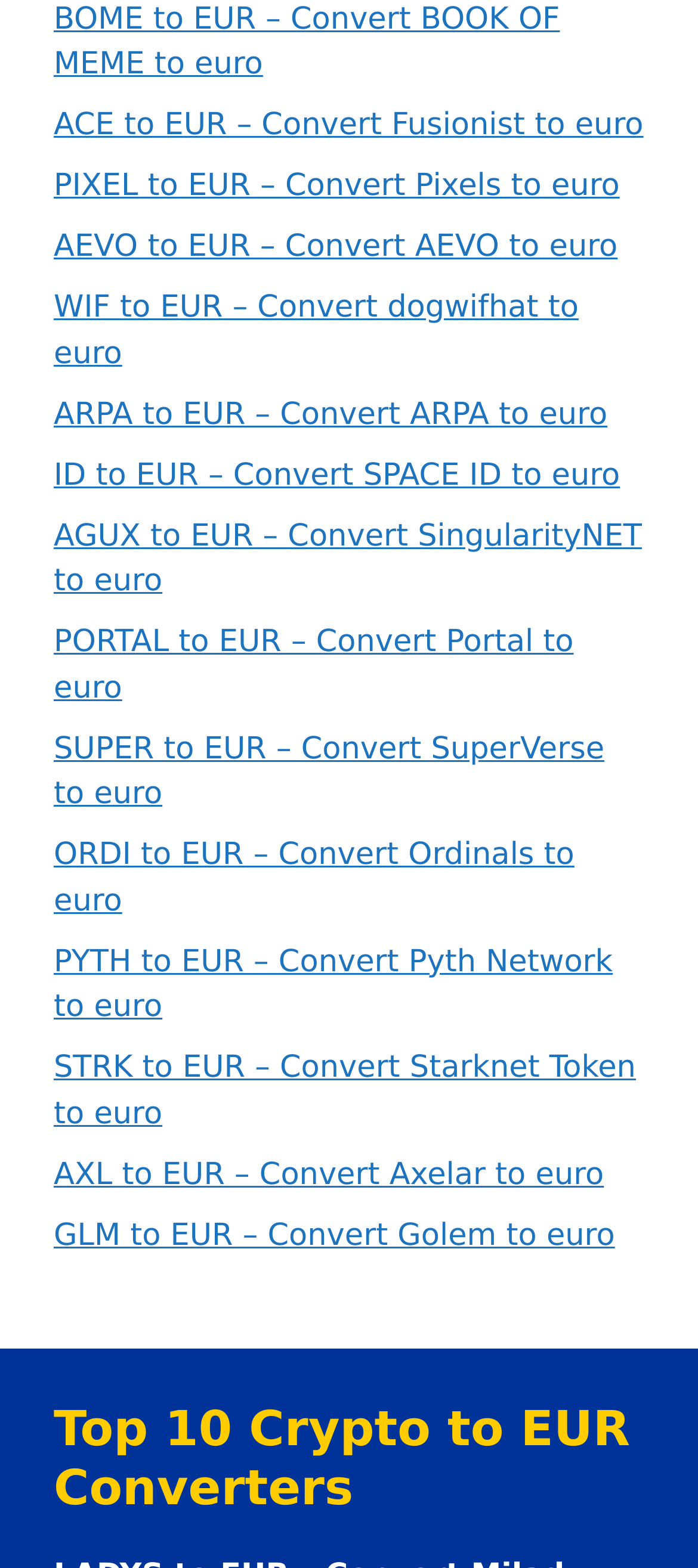What is the purpose of this webpage?
Provide a well-explained and detailed answer to the question.

Based on the links provided on the webpage, it appears that the purpose of this webpage is to allow users to convert various cryptocurrencies to euros.